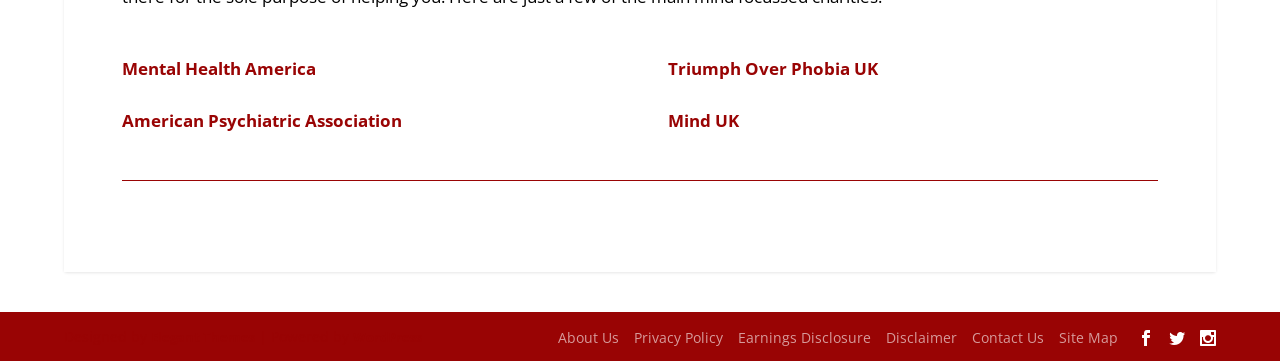How many links are present in the footer section of the webpage?
Please use the image to deliver a detailed and complete answer.

There are nine links in the footer section of the webpage, including 'About Us', 'Privacy Policy', 'Earnings Disclosure', 'Disclaimer', 'Contact Us', 'Site Map', and three social media links.